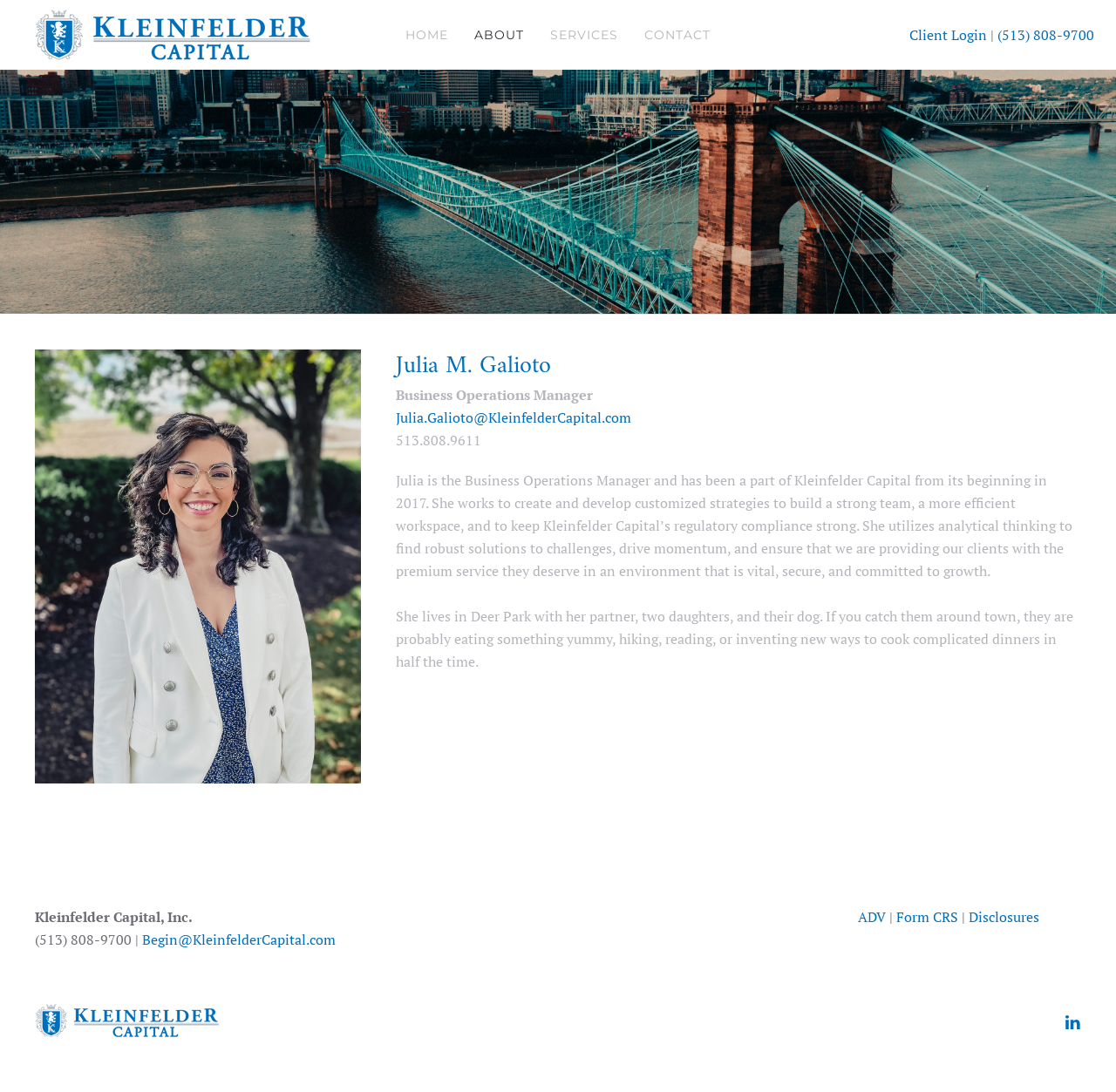Identify the bounding box coordinates of the element to click to follow this instruction: 'Click on the 'HOME' link'. Ensure the coordinates are four float values between 0 and 1, provided as [left, top, right, bottom].

[0.352, 0.0, 0.413, 0.064]